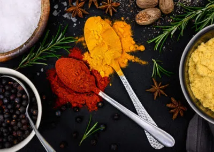What is the location of the bowl of coarse salt?
Provide a thorough and detailed answer to the question.

The caption specifically states that the bowl of coarse salt sits on the left, allowing us to determine its location within the composition.